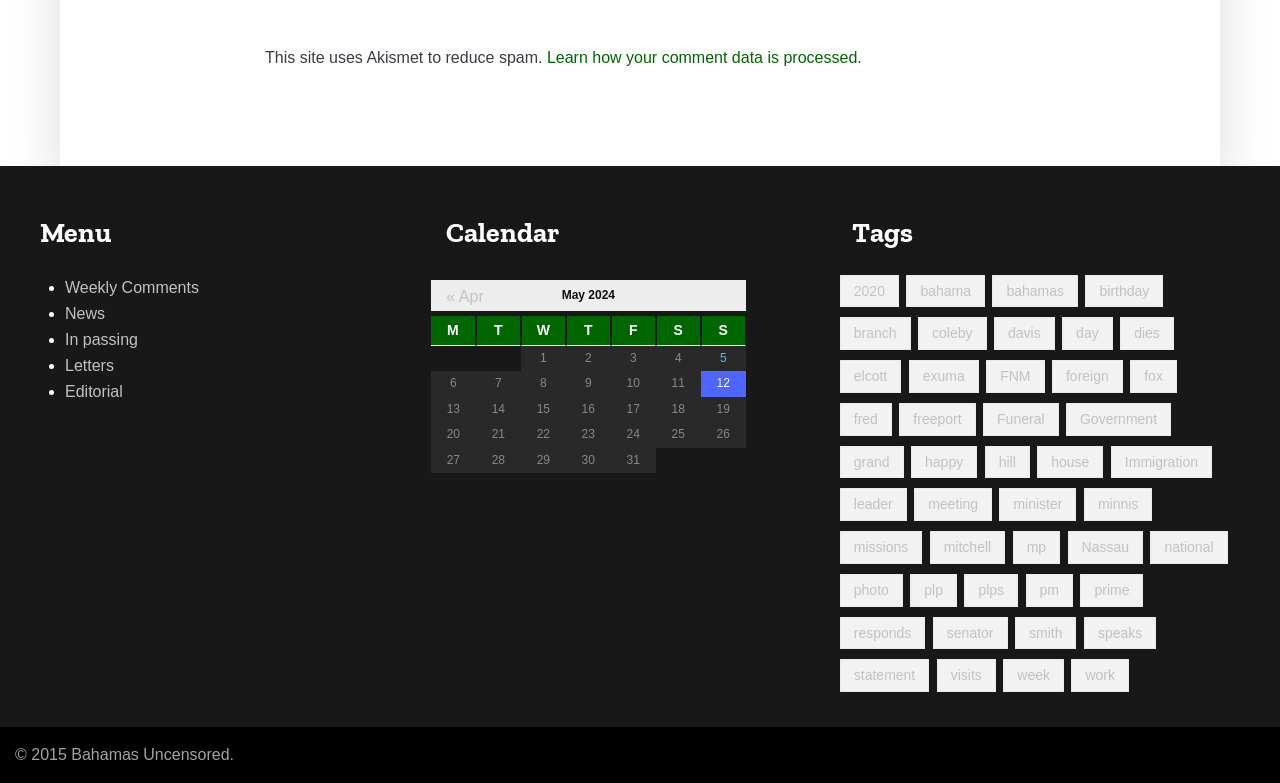Find the bounding box coordinates of the element I should click to carry out the following instruction: "Go to 'News'".

[0.051, 0.384, 0.082, 0.417]